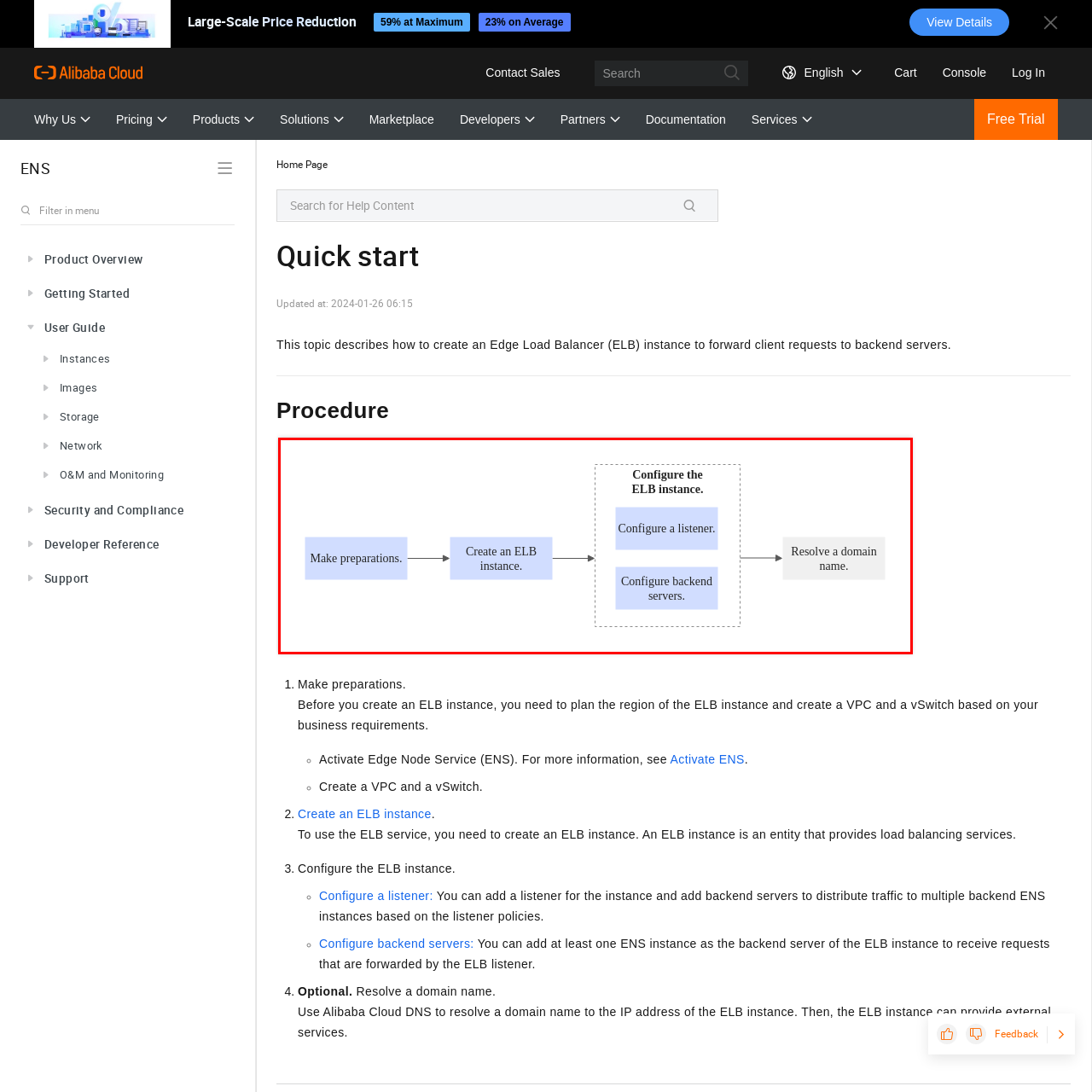Thoroughly describe the contents of the image enclosed in the red rectangle.

The image illustrates a flowchart demonstrating the procedure for setting up an Edge Load Balancer (ELB) instance. It begins with the step "Make preparations" on the left, emphasizing the initial planning required. The next box, "Create an ELB instance," outlines the need to establish the ELB service itself. Following this step, the flow chart leads into the "Configure the ELB instance" section, which details two critical tasks: configuring a listener and setting up backend servers. These actions are essential for ensuring the effective distribution of traffic to the backend servers managed by the ELB. Finally, the process concludes with the optional step "Resolve a domain name," allowing the ELB instance to offer external services by linking it to a domain through Alibaba Cloud DNS. The overall design uses light blue boxes for clarity, guiding users through crucial actions in the setup process.